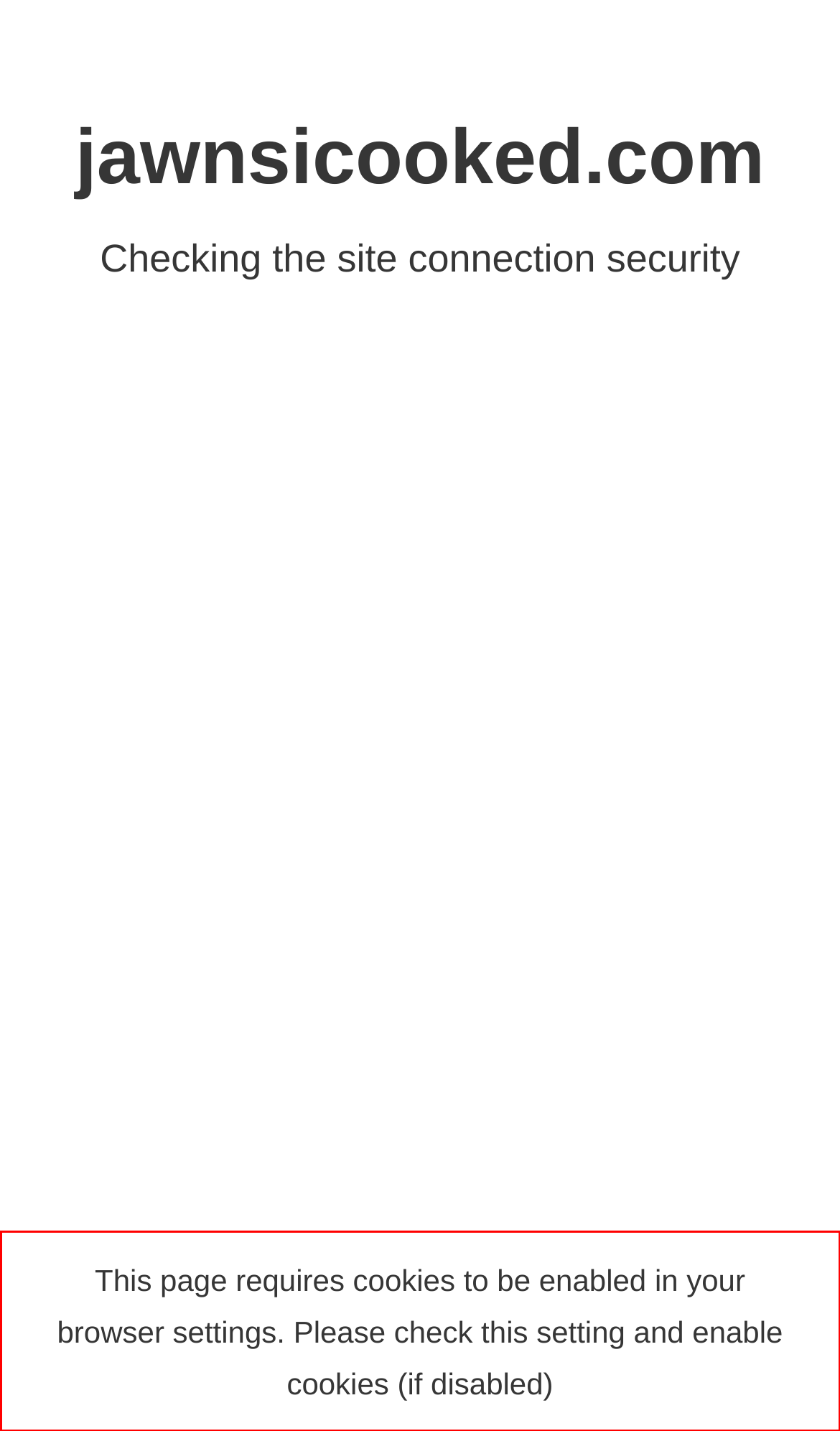Analyze the red bounding box in the provided webpage screenshot and generate the text content contained within.

This page requires cookies to be enabled in your browser settings. Please check this setting and enable cookies (if disabled)